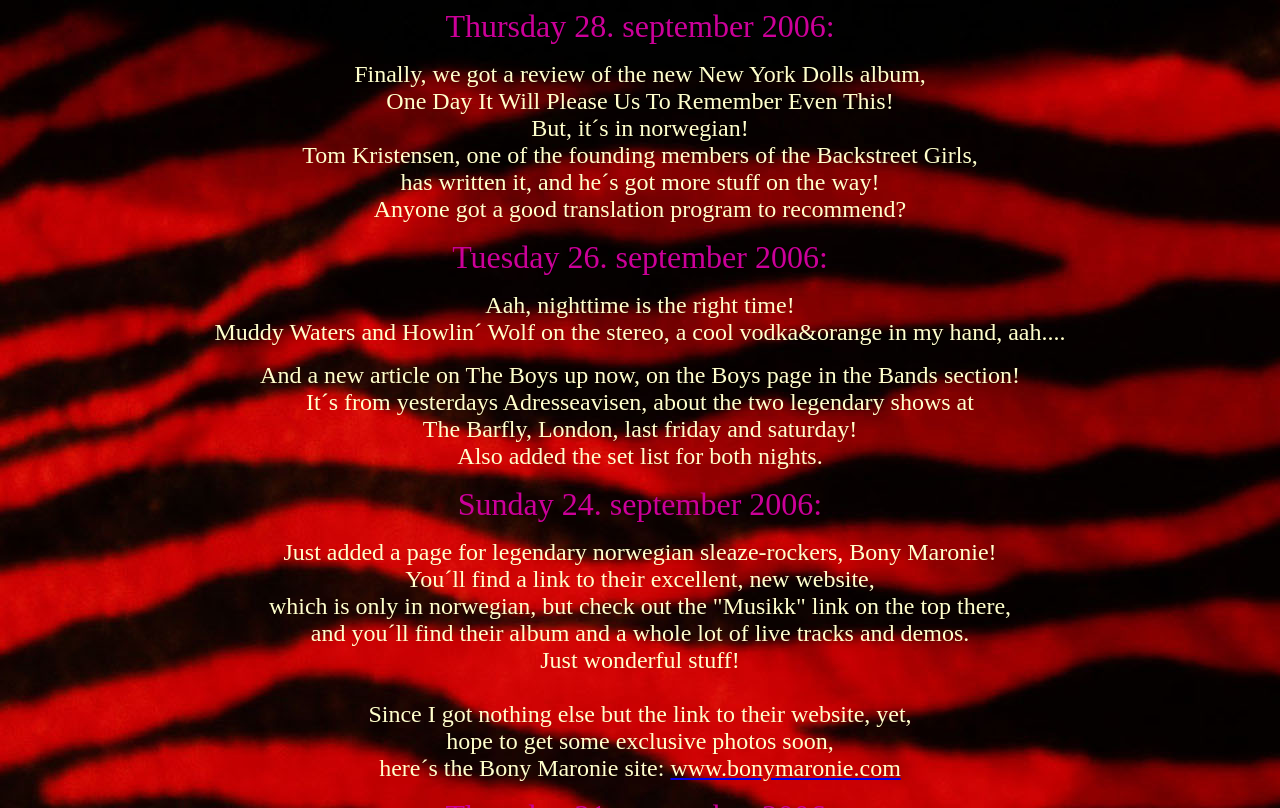What is the drink mentioned in the article?
Give a one-word or short-phrase answer derived from the screenshot.

Vodka&orange